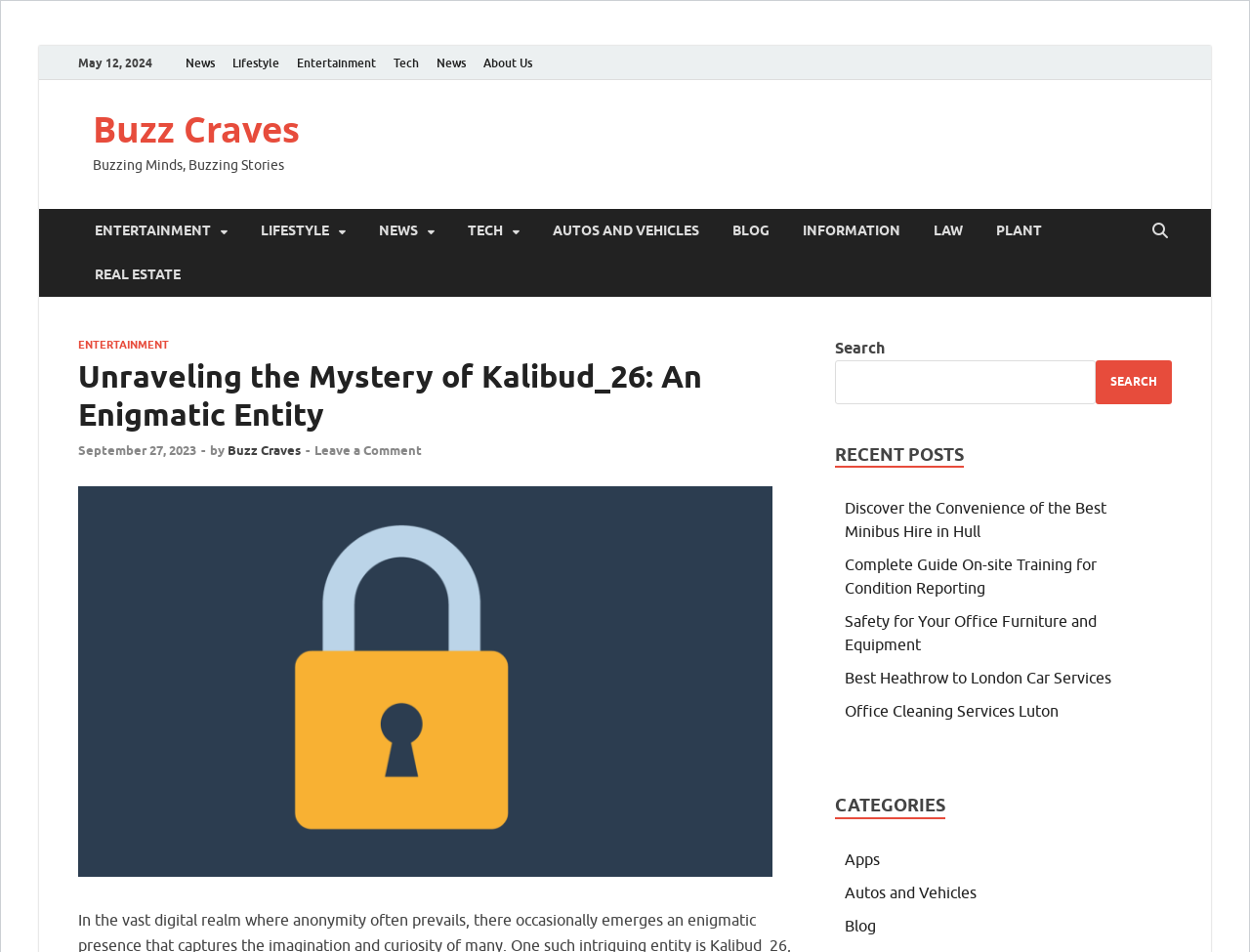Please determine the bounding box coordinates of the area that needs to be clicked to complete this task: 'Search for something'. The coordinates must be four float numbers between 0 and 1, formatted as [left, top, right, bottom].

[0.668, 0.378, 0.877, 0.424]